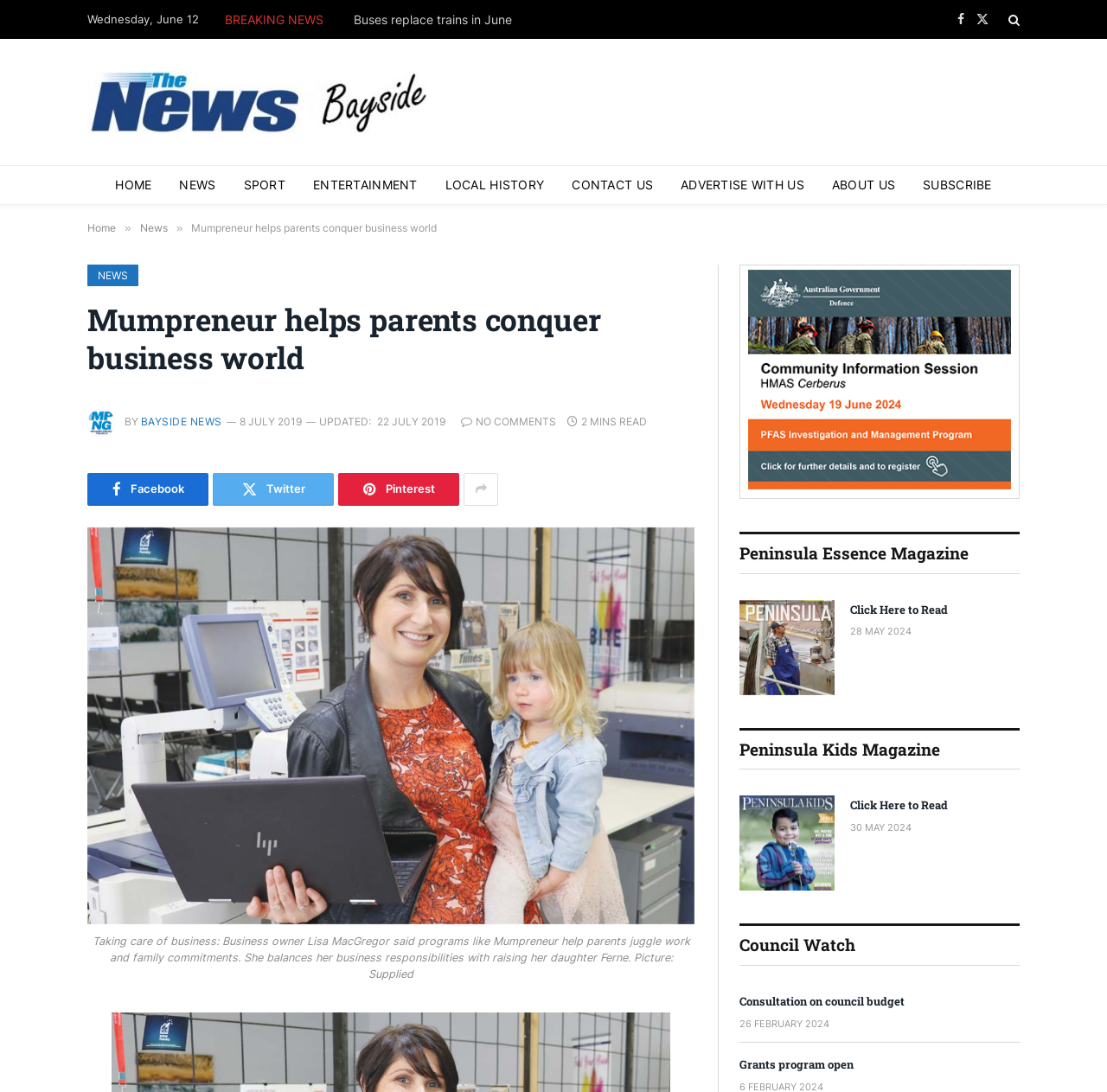Provide a one-word or short-phrase answer to the question:
What is the name of the magazine mentioned in the article?

Peninsula Essence Magazine